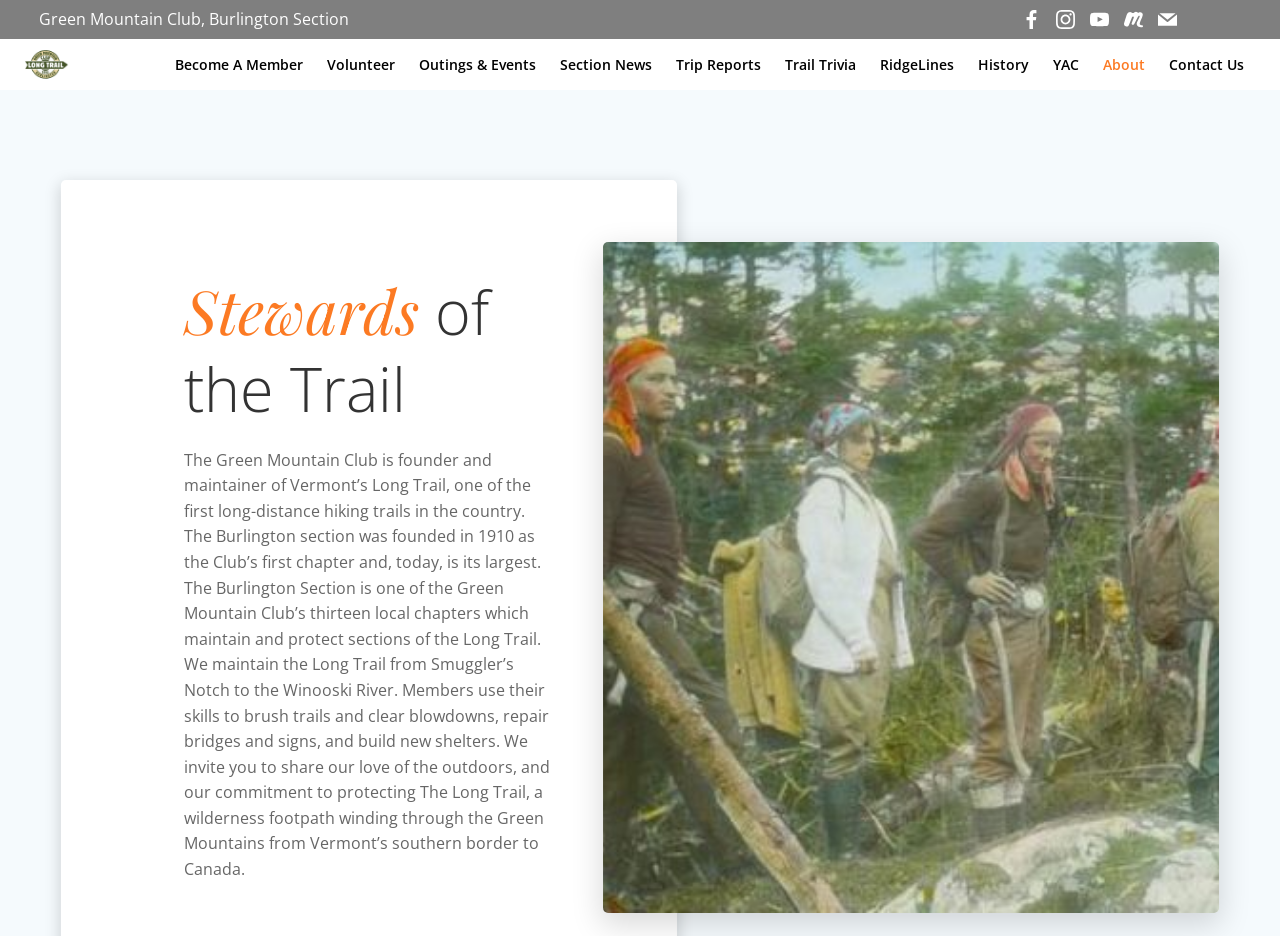Can you find and provide the title of the webpage?

Stewards of the Trail